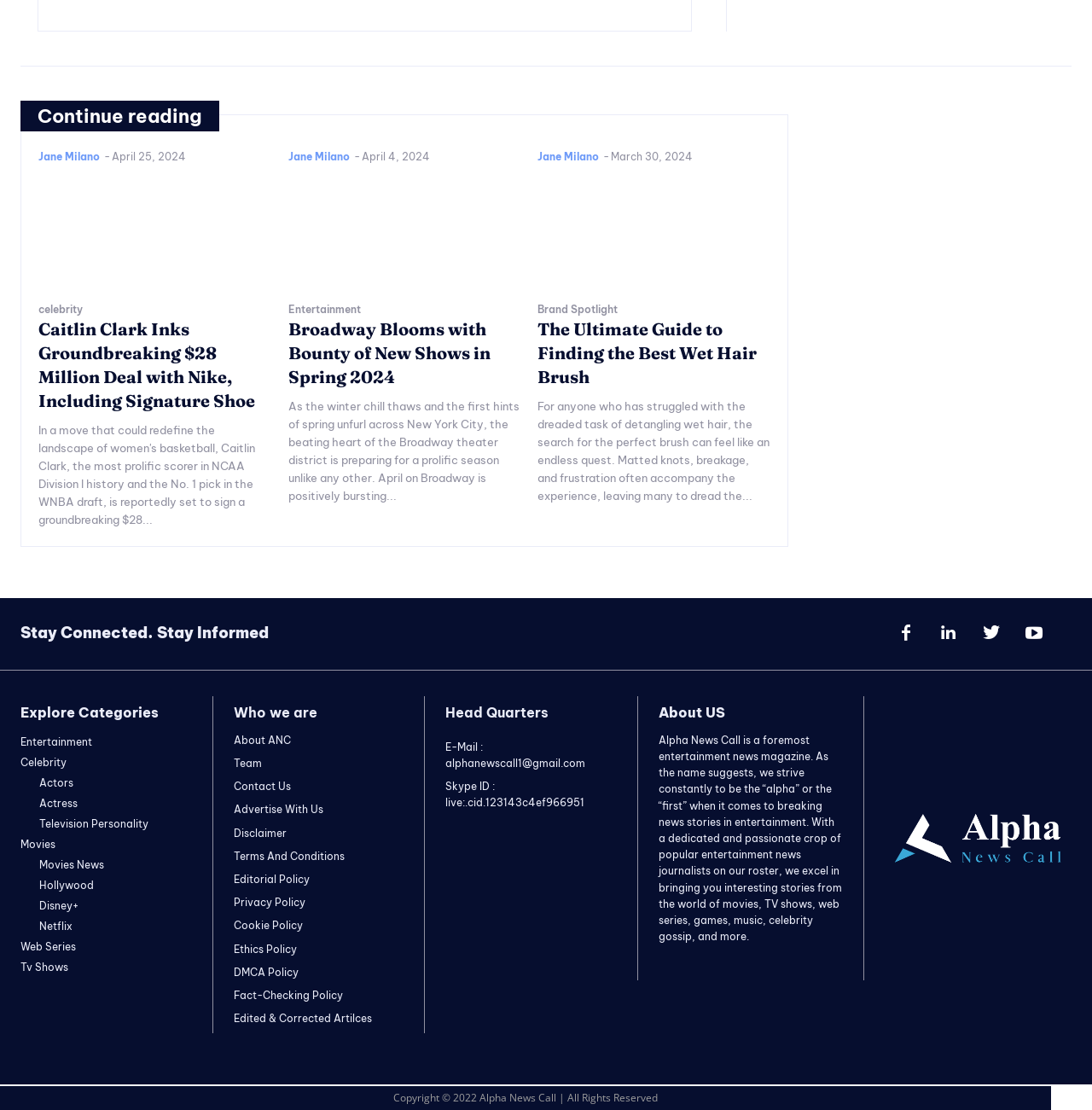Find the bounding box coordinates of the clickable region needed to perform the following instruction: "Click on the 'HOME' link". The coordinates should be provided as four float numbers between 0 and 1, i.e., [left, top, right, bottom].

None